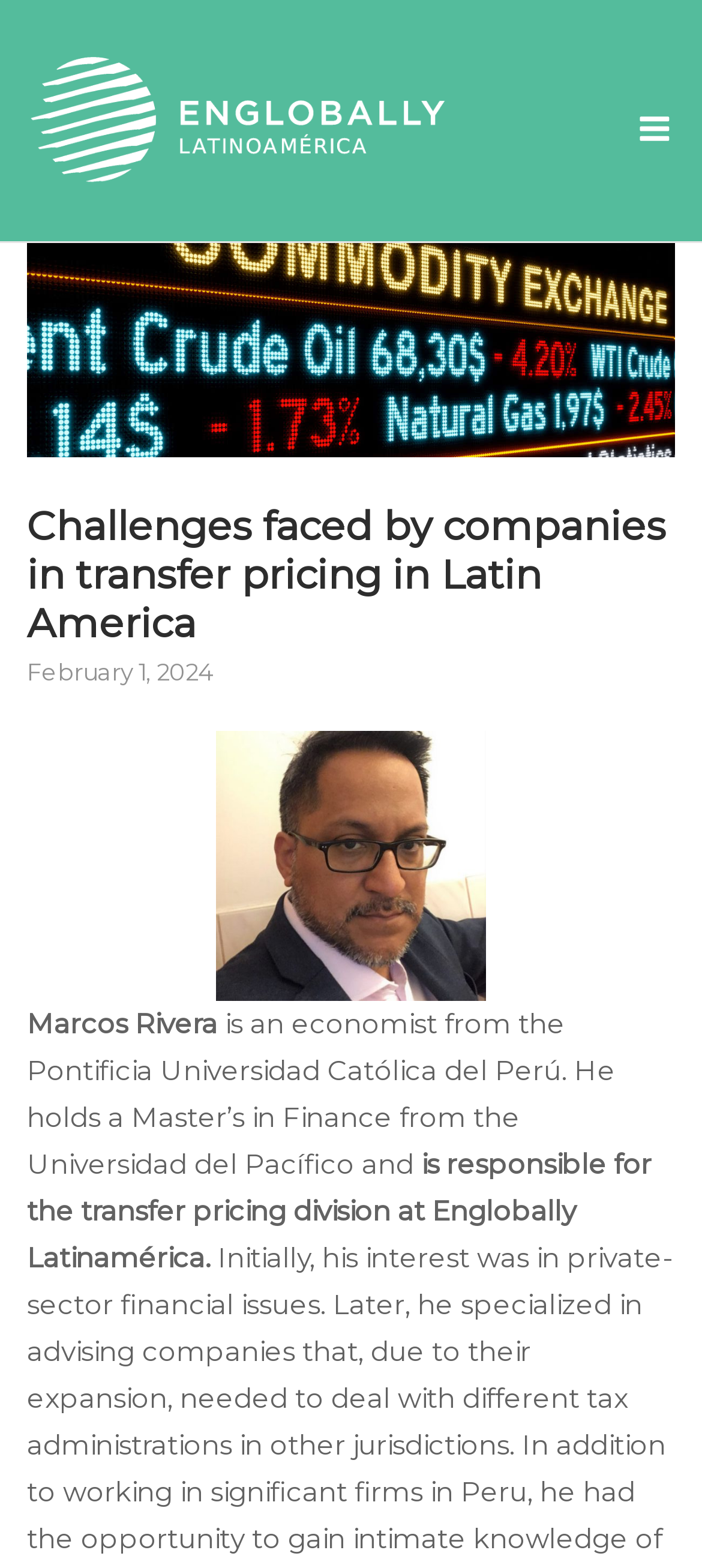What is Marcos Rivera's educational background?
Please provide a comprehensive answer based on the information in the image.

I found this information by reading the text below the author's name, which says 'He holds a Master’s in Finance from the Universidad del Pacífico and...'.